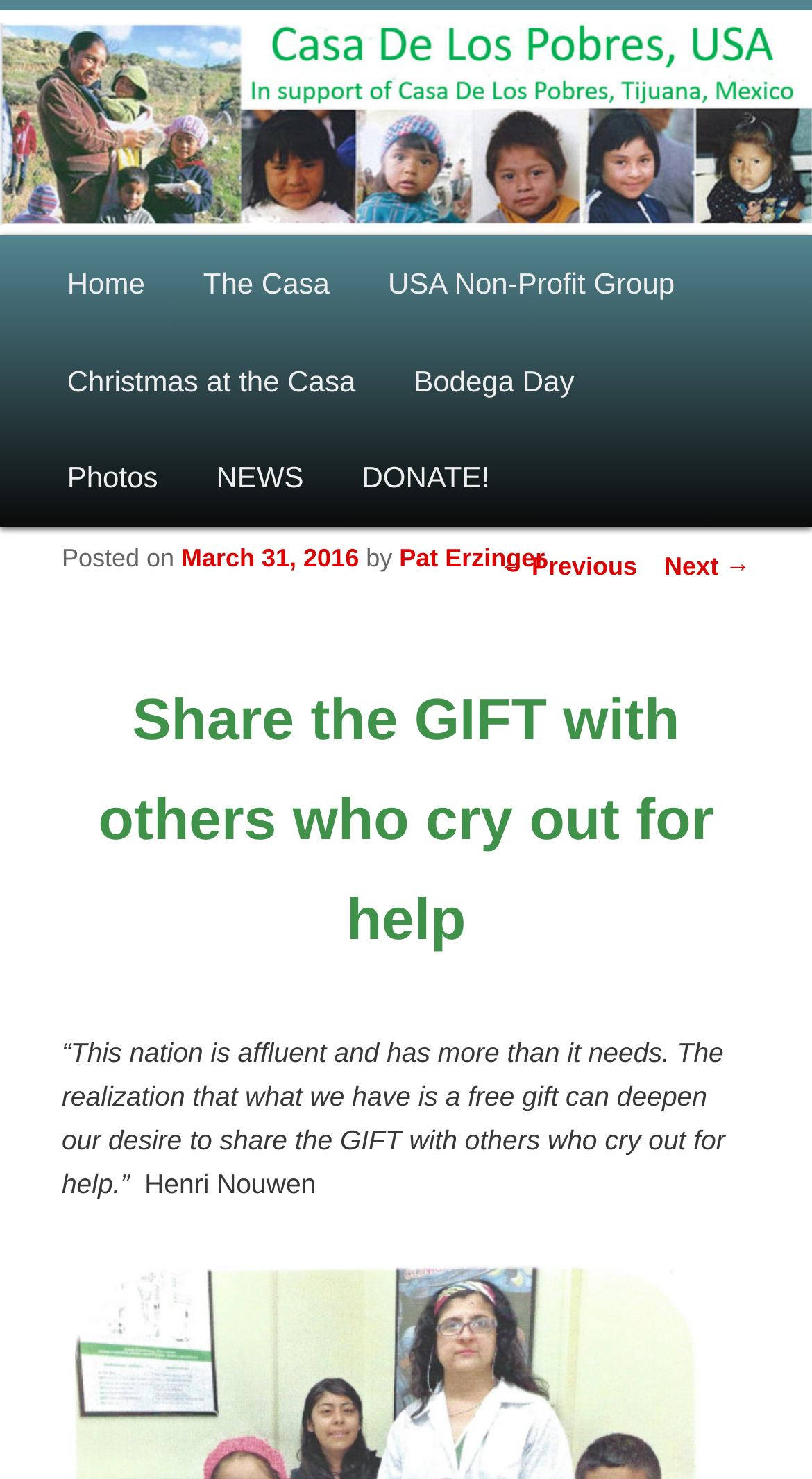Pinpoint the bounding box coordinates of the element that must be clicked to accomplish the following instruction: "Go to the 'Home' page". The coordinates should be in the format of four float numbers between 0 and 1, i.e., [left, top, right, bottom].

[0.047, 0.159, 0.214, 0.225]